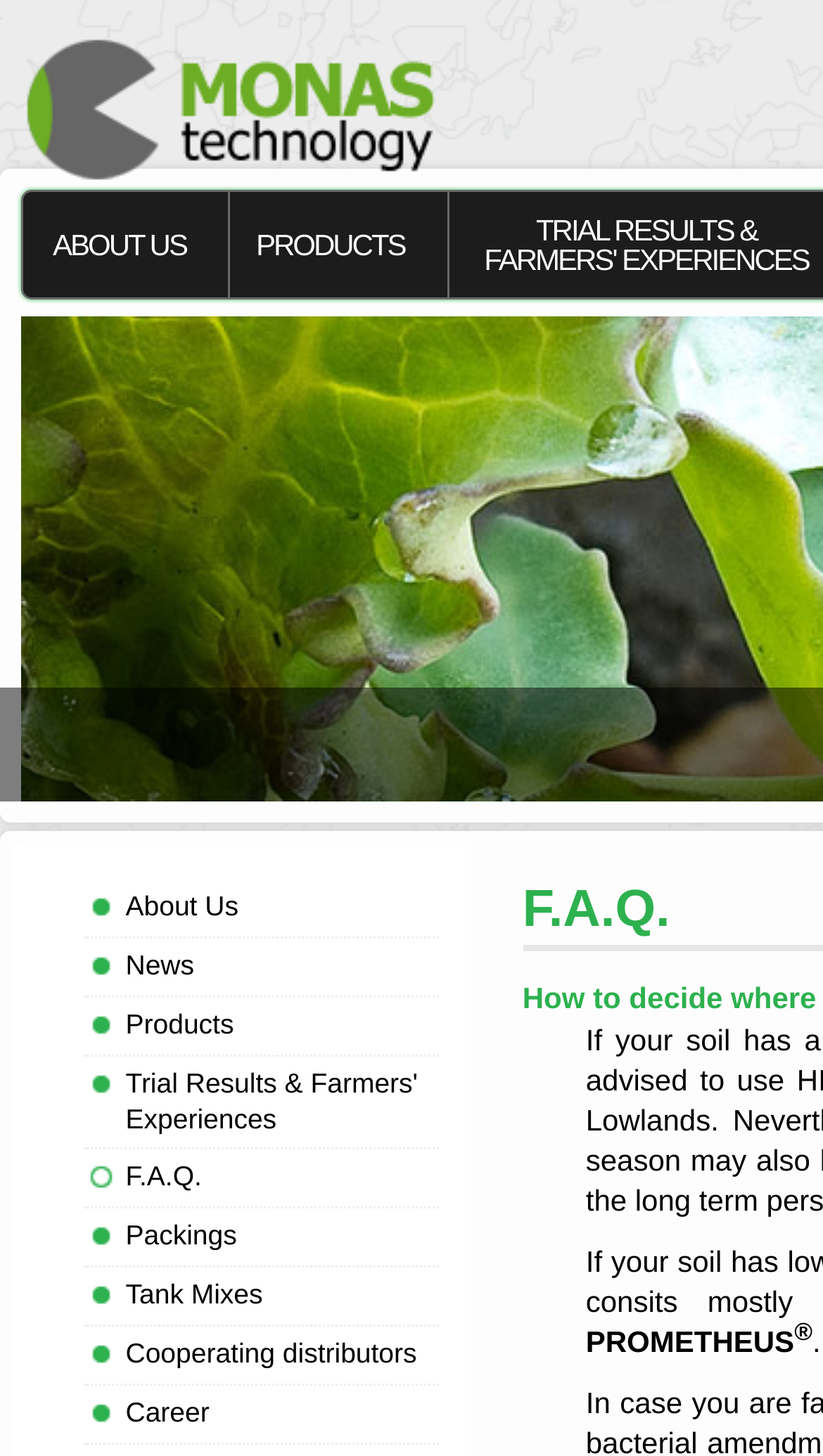Construct a thorough caption encompassing all aspects of the webpage.

The webpage is about biological preparations for various crops, including rapeseed, poppy, sunflower, vegetables, and corn, as indicated by the meta description. 

At the top of the page, there is a heading that reads "Bakteriální přípravky do řepky, máku, slunečnice, kukuřice a zeleniny Monas Technology" which is accompanied by an image of the Monas Technology logo. Below the heading, there are three main navigation links: "ABOUT US", "PRODUCTS", and others. 

On the left side of the page, there is a vertical menu with several links, including "About Us", "News", "Products", "Trial Results & Farmers' Experiences", "F.A.Q.", "Packings", "Tank Mixes", "Cooperating distributors", and "Career". 

At the bottom of the page, there is a section with the text "PROMETHEUS" followed by a superscript "®" symbol and a period.